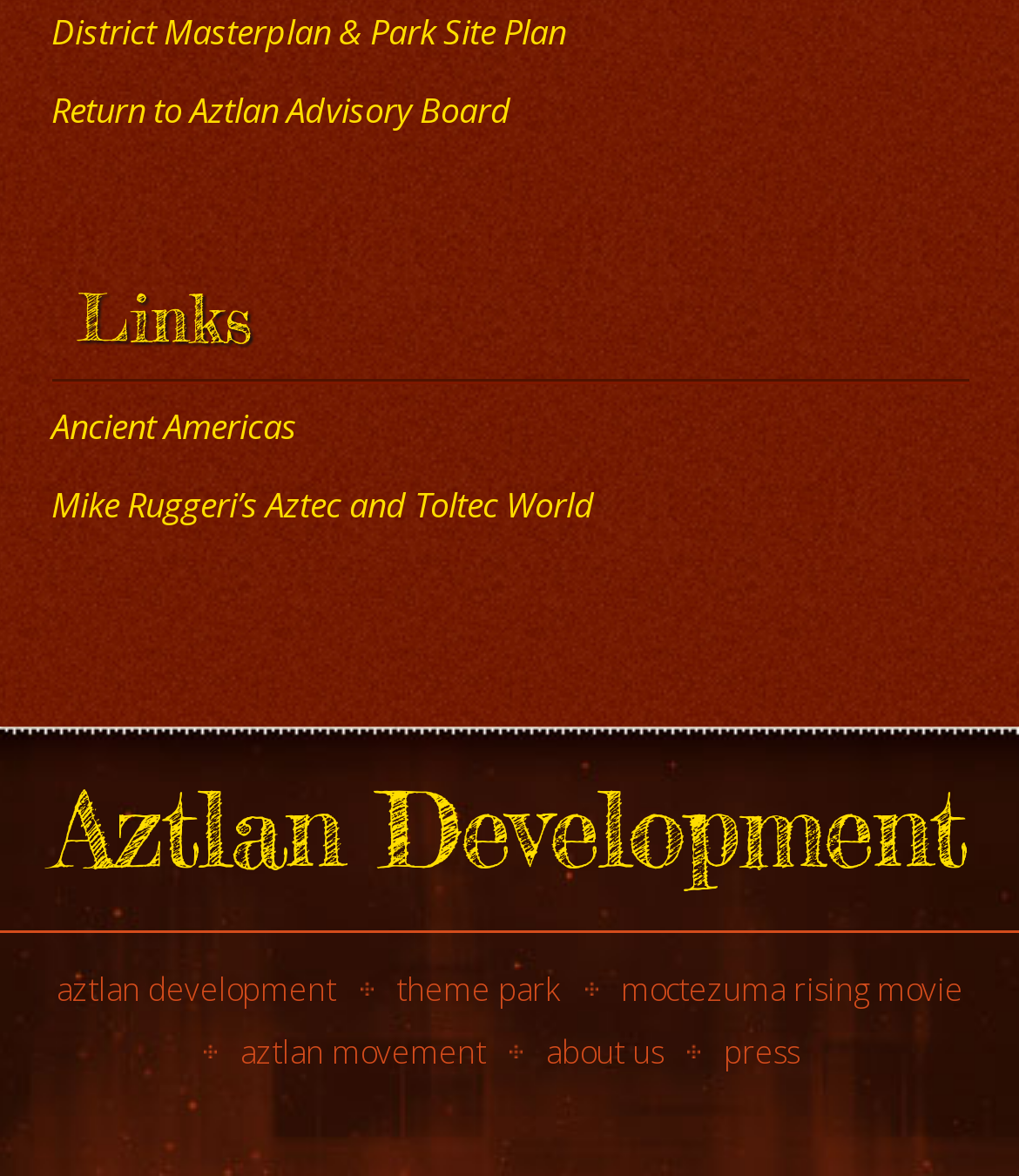Identify the coordinates of the bounding box for the element that must be clicked to accomplish the instruction: "Explore Ancient Americas".

[0.05, 0.342, 0.291, 0.382]